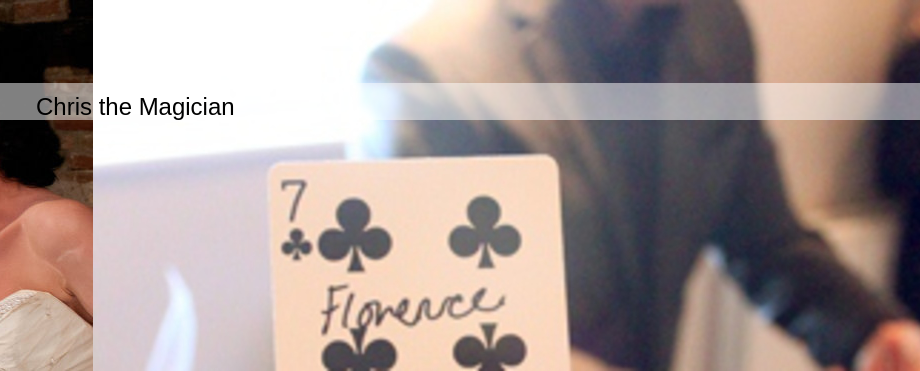Depict the image with a detailed narrative.

The image features a close-up of a playing card with the number "7" and the suit of clubs prominently displayed. The card is inscribed with the name "Florence." In the background, a blurred figure is seen, likely engaging with an audience or participant in a magic performance. The setting suggests an intimate atmosphere typical of live entertainment events, where the magician, identified as Chris the Magician, showcases his skills. This moment captures the essence of magic—interaction and wonder, as Chris builds excitement around his craft, making the viewer curious about the trick or story behind the card.